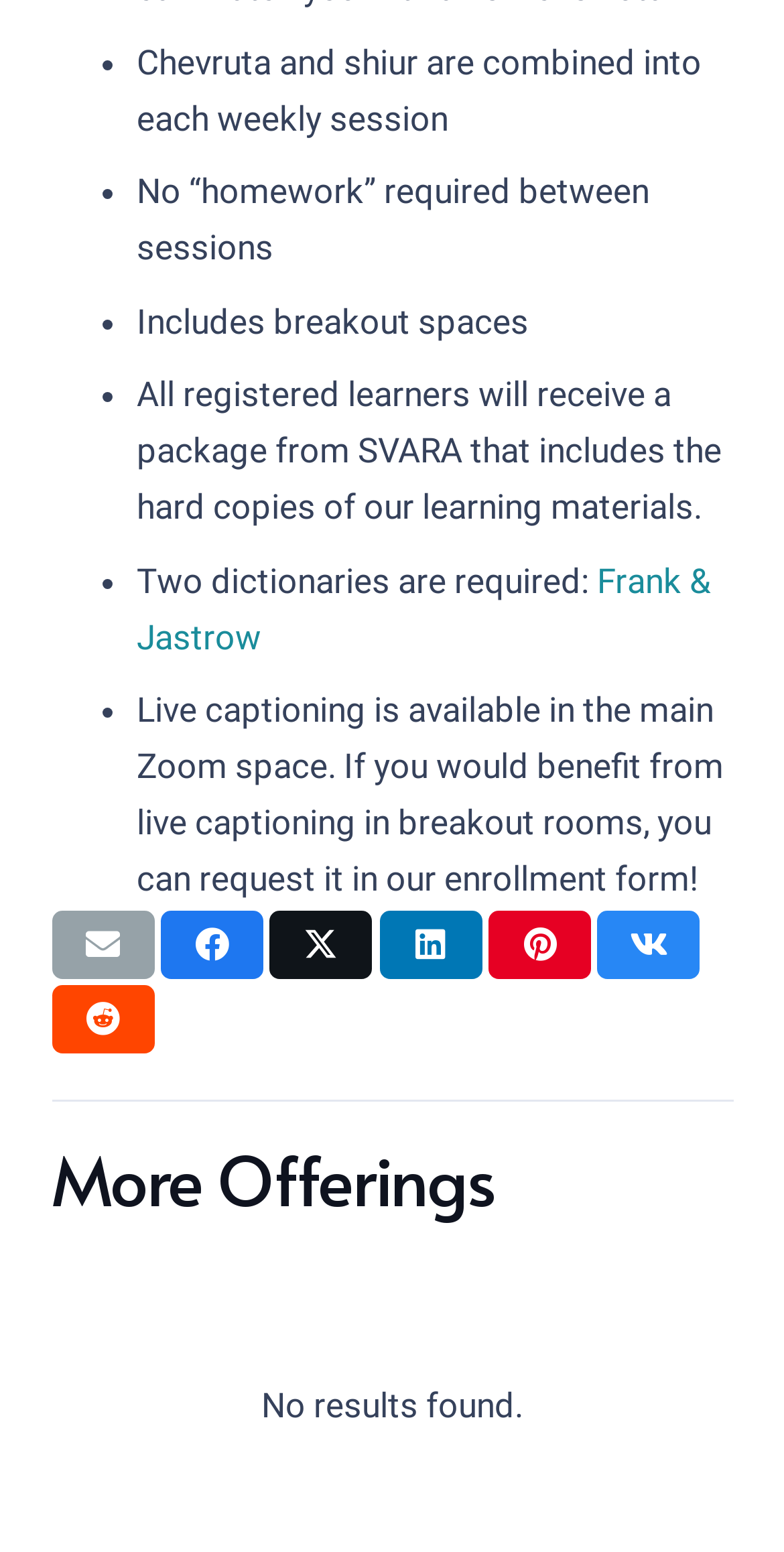Please identify the bounding box coordinates of the area I need to click to accomplish the following instruction: "Click 'Email this'".

[0.065, 0.587, 0.196, 0.631]